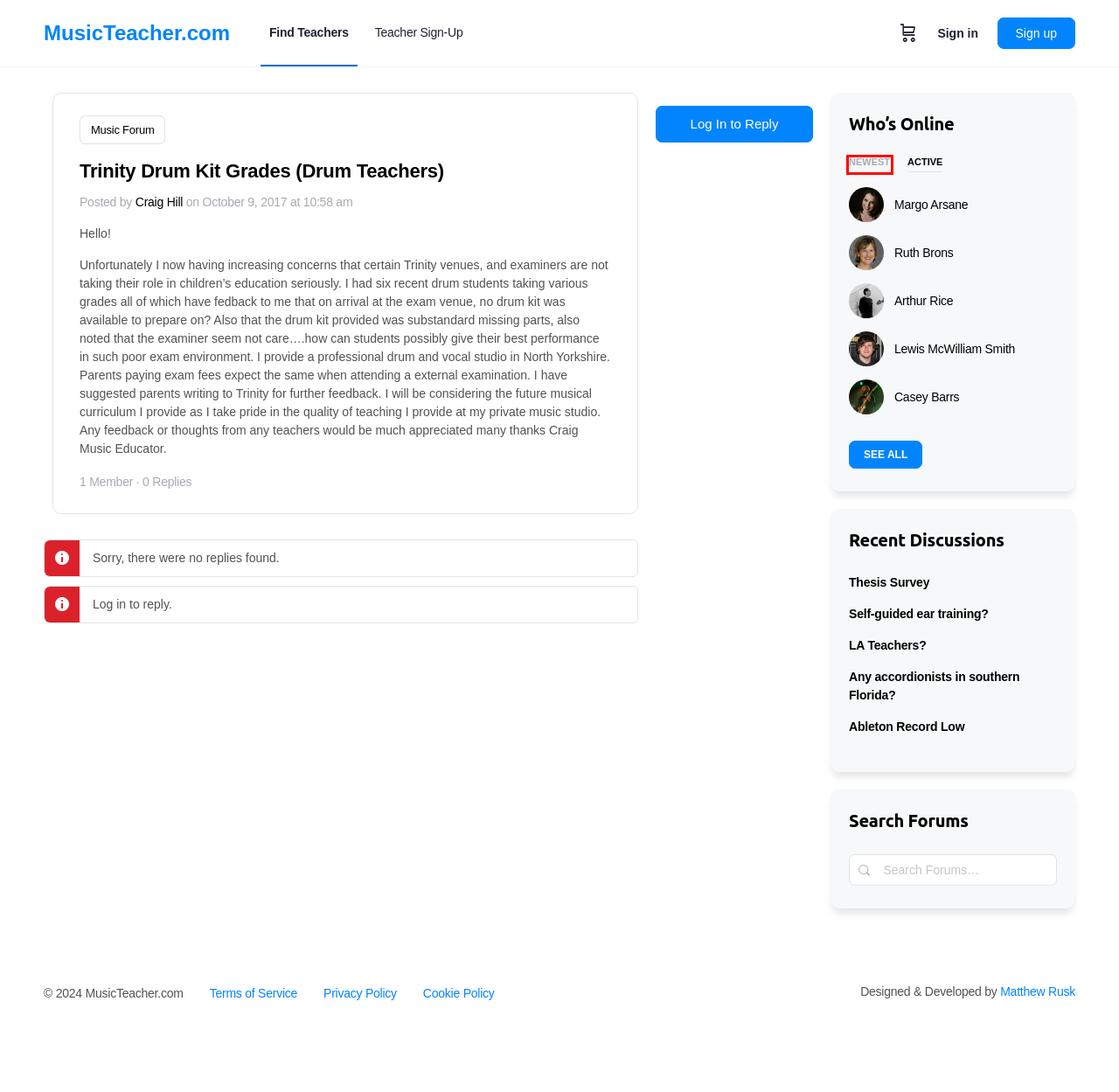You see a screenshot of a webpage with a red bounding box surrounding an element. Pick the webpage description that most accurately represents the new webpage after interacting with the element in the red bounding box. The options are:
A. Any accordionists in southern Florida? • MusicTeacher.com
B. Cookie Policy • MusicTeacher.com
C. Thesis Survey • MusicTeacher.com
D. Expert Music Lessons: 6 Tips to Find Your Perfect Teacher
E. Music Forum • MusicTeacher.com
F. Margo Arsane – MusicTeacher.com
G. Terms of Service • MusicTeacher.com
H. Casey Barrs – MusicTeacher.com

D